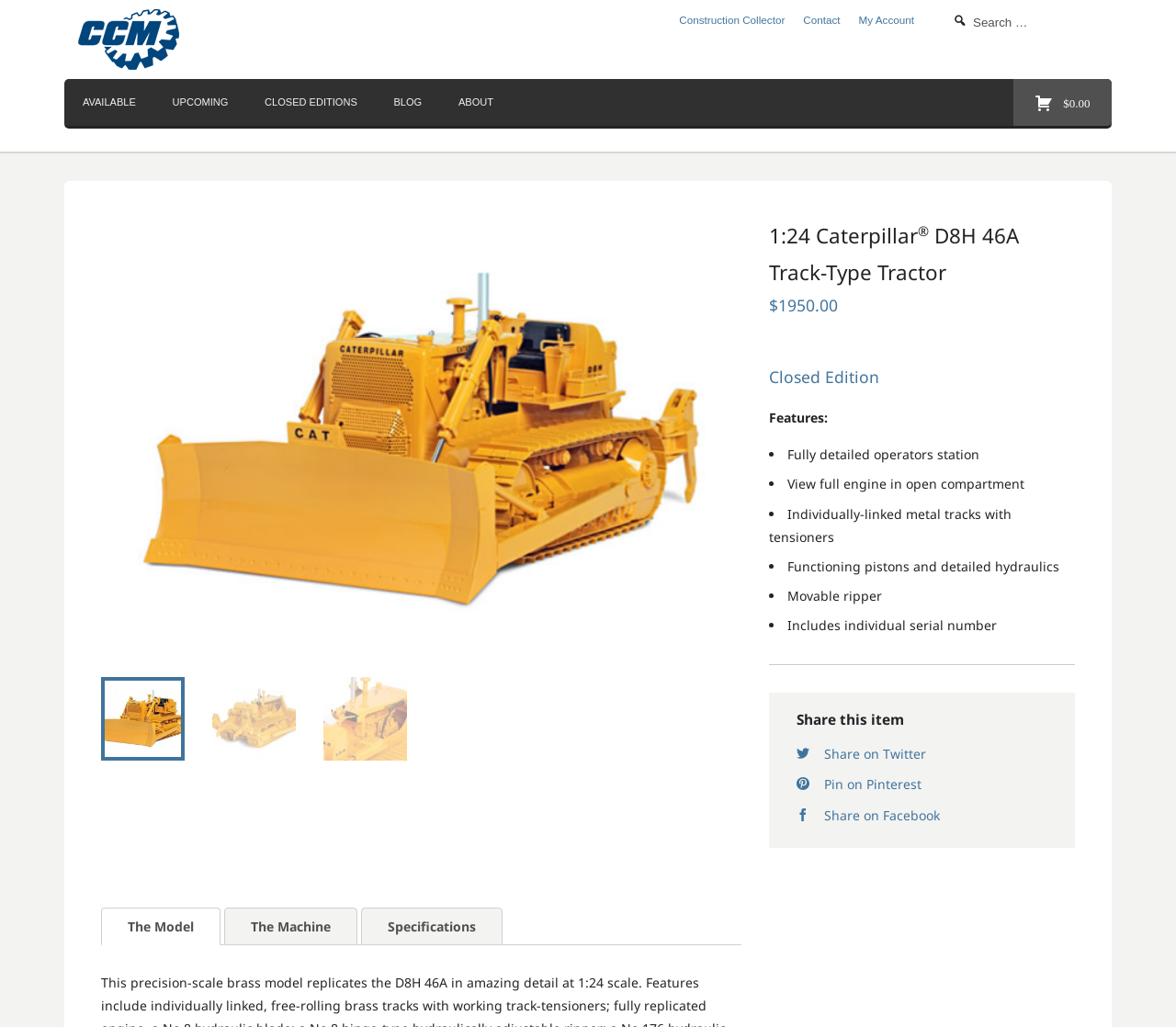Describe all the significant parts and information present on the webpage.

This webpage is about a 1:24 scale Caterpillar D8H 46A Track-Type Tractor model. At the top left, there is a logo image, and next to it, there are links to "Construction Collector", "Contact", and "My Account". On the top right, there is a search bar with a searchbox labeled "Search for:". 

Below the search bar, there are five links: "AVAILABLE", "UPCOMING", "CLOSED EDITIONS", "BLOG", and "ABOUT". 

The main content of the page is about the tractor model, with a large image of the model on the left side. On the right side, there is a heading with the model's name, followed by its price, "$1950.00", and a label "Closed Edition". 

Below the price, there is a list of features, including "Fully detailed operators station", "View full engine in open compartment", "Individually-linked metal tracks with tensioners", "Functioning pistons and detailed hydraulics", "Movable ripper", and "Includes individual serial number". 

Further down, there is a horizontal separator, followed by a section labeled "Share this item" with links to share the item on Twitter, Pinterest, and Facebook. 

At the bottom of the page, there is a tab list with three tabs: "The Model", "The Machine", and "Specifications".